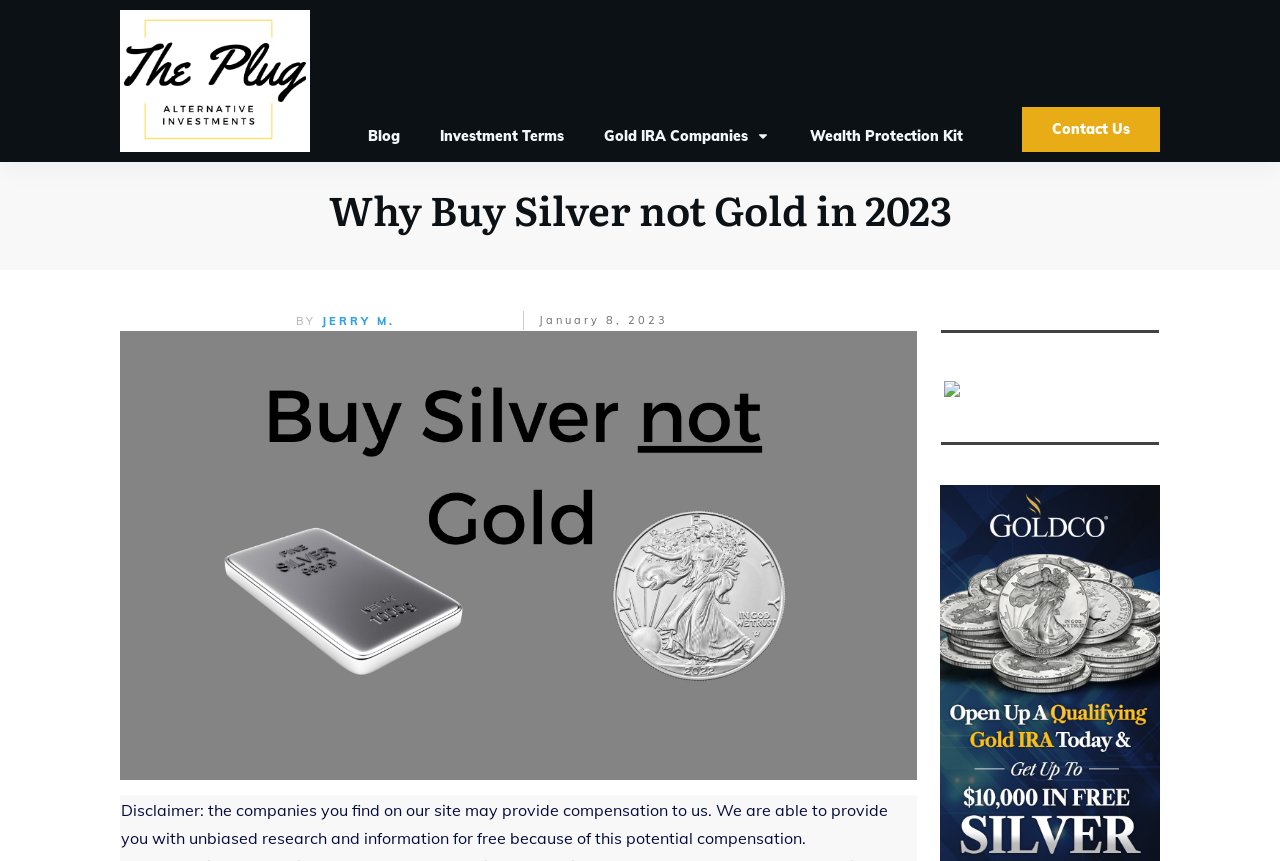Provide the bounding box coordinates of the UI element that matches the description: "Blog".

[0.287, 0.142, 0.312, 0.174]